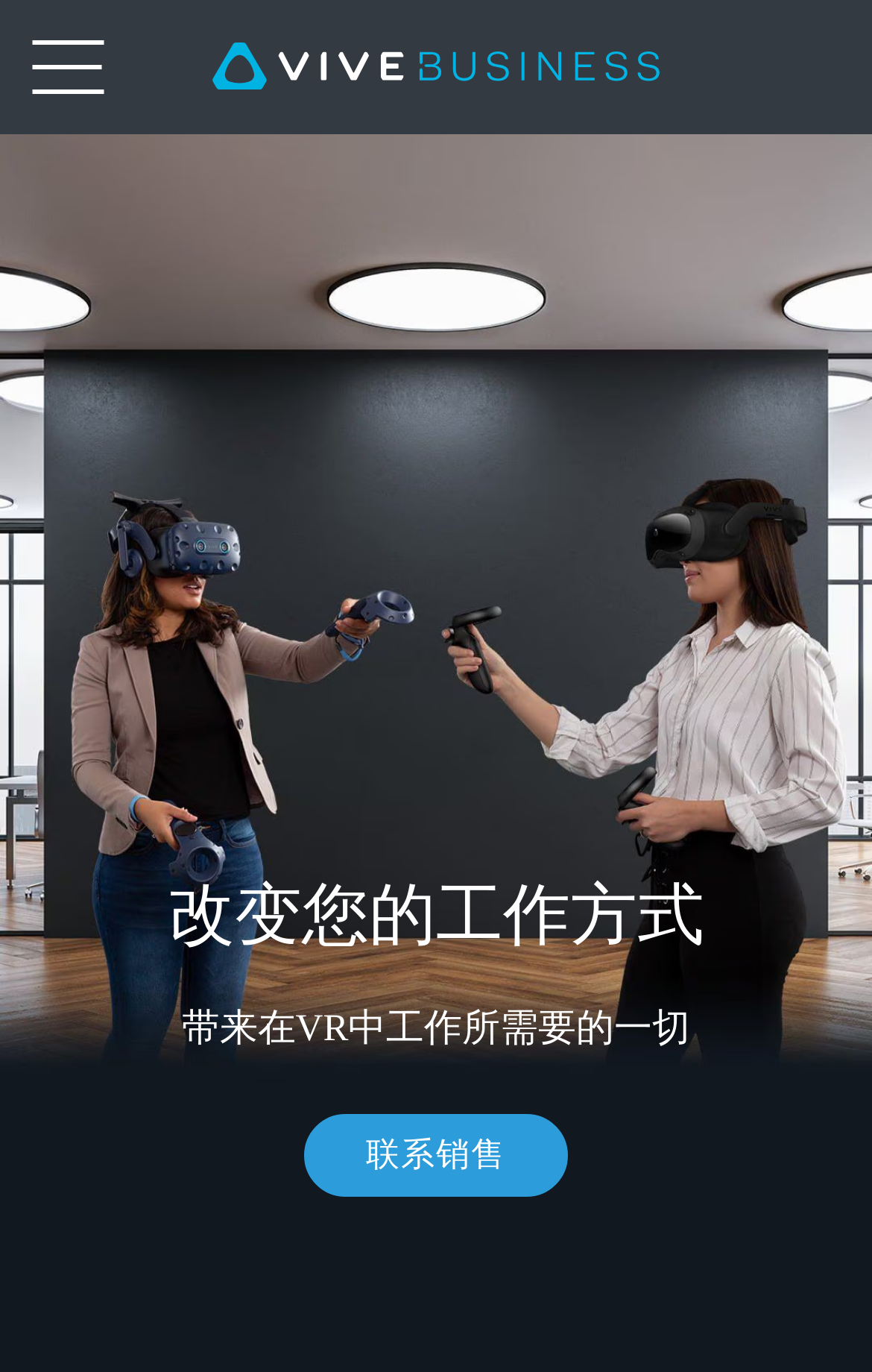Specify the bounding box coordinates (top-left x, top-left y, bottom-right x, bottom-right y) of the UI element in the screenshot that matches this description: aria-label="Open navigation menu"

None